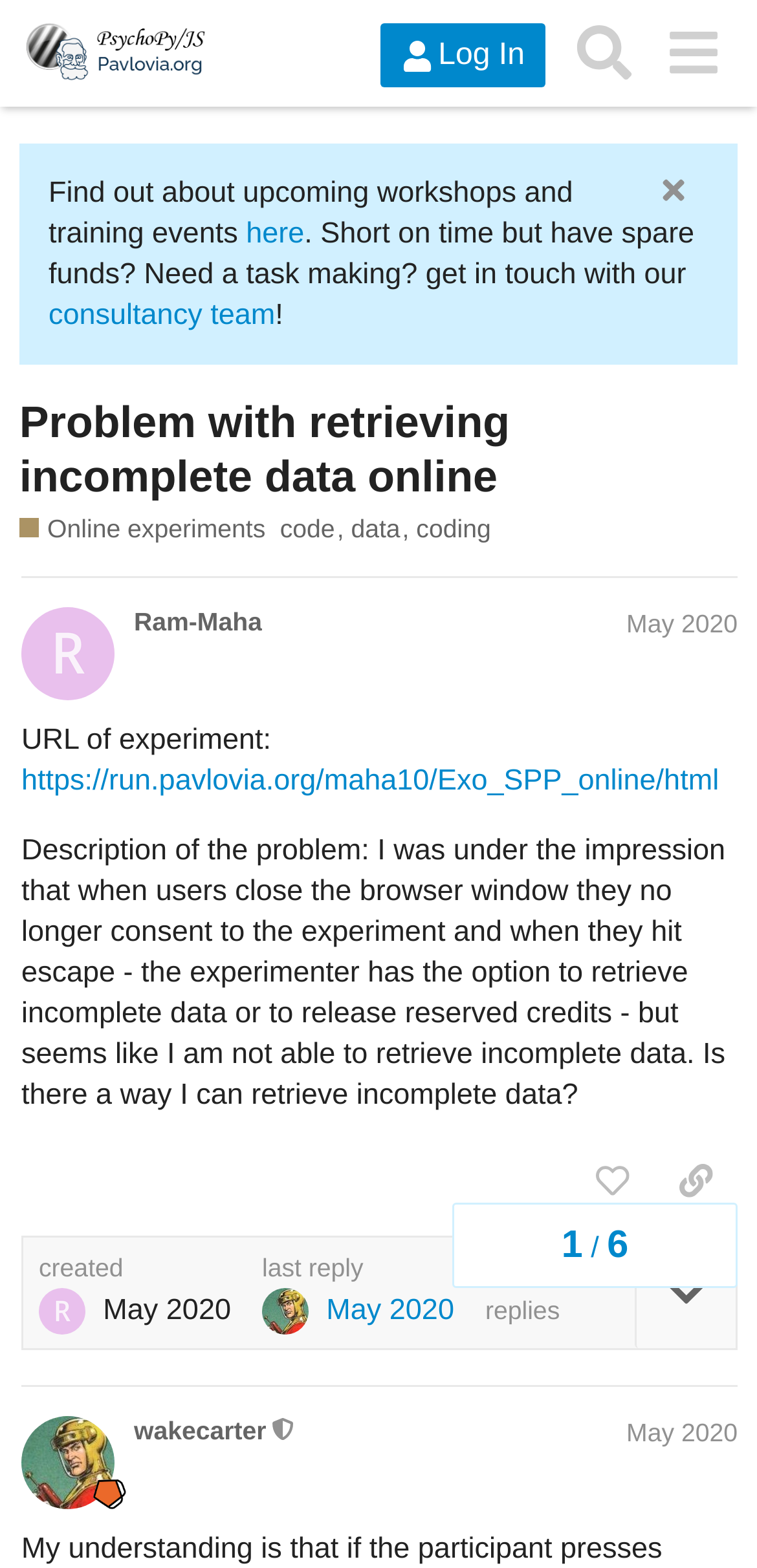By analyzing the image, answer the following question with a detailed response: What is the topic of the post?

The topic of the post can be found in the heading of the post, which says 'Problem with retrieving incomplete data online'.